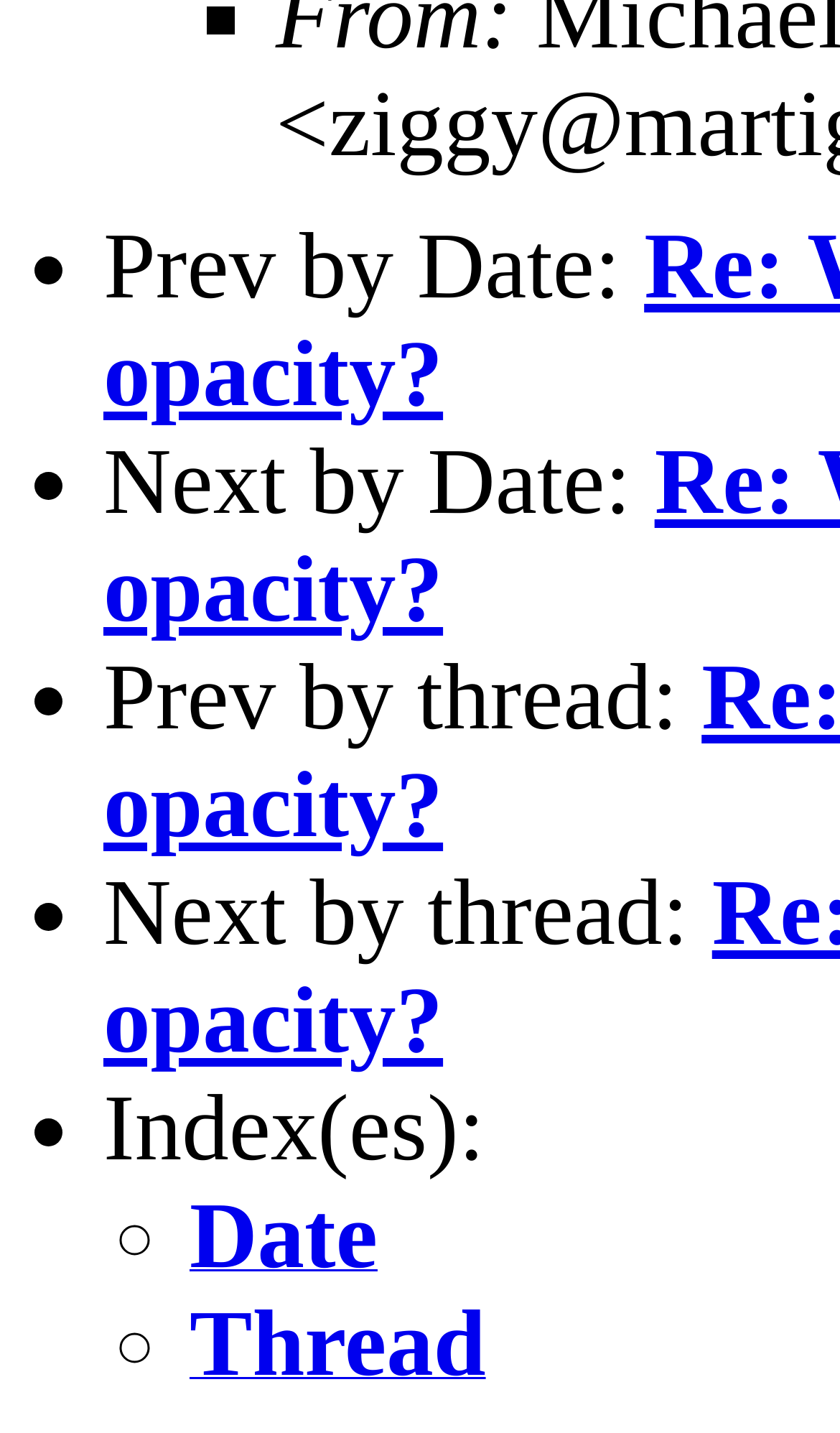Provide a brief response in the form of a single word or phrase:
What are the navigation options?

Prev/Next by Date/Thread, Index